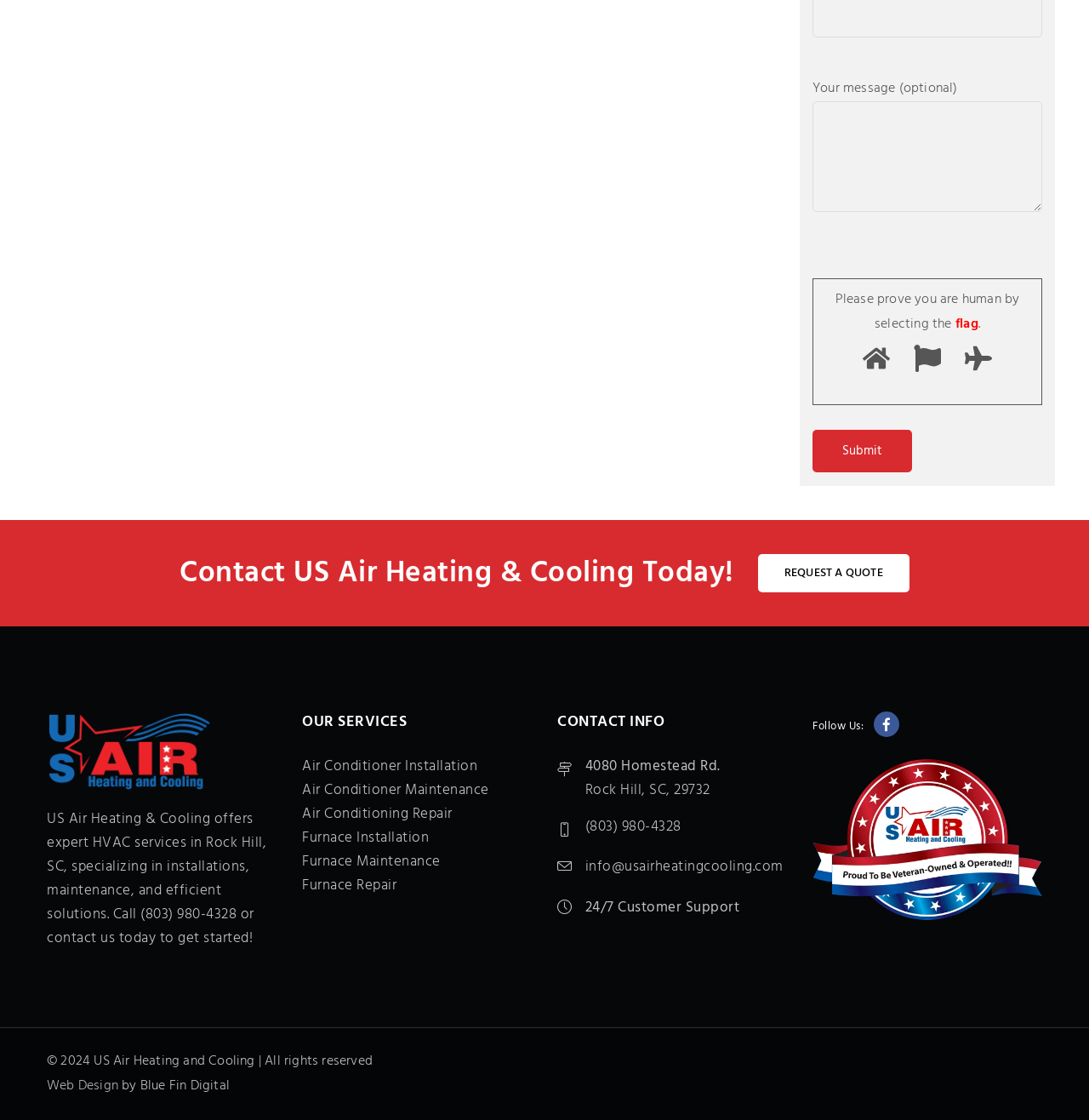Kindly determine the bounding box coordinates of the area that needs to be clicked to fulfill this instruction: "View 'The Desire of All Nations #2'".

None